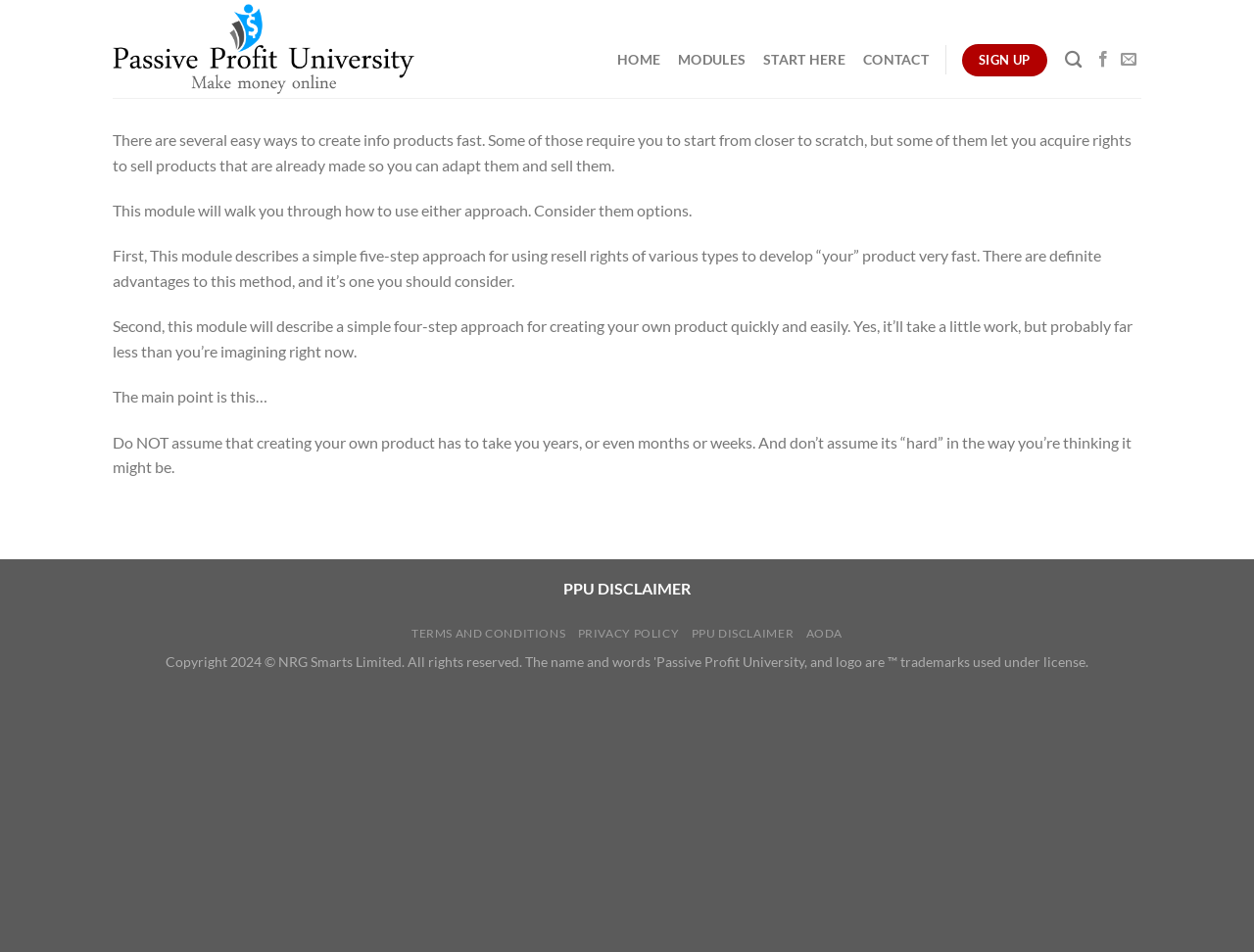Provide the bounding box coordinates of the HTML element described as: "Start Here". The bounding box coordinates should be four float numbers between 0 and 1, i.e., [left, top, right, bottom].

[0.609, 0.044, 0.674, 0.083]